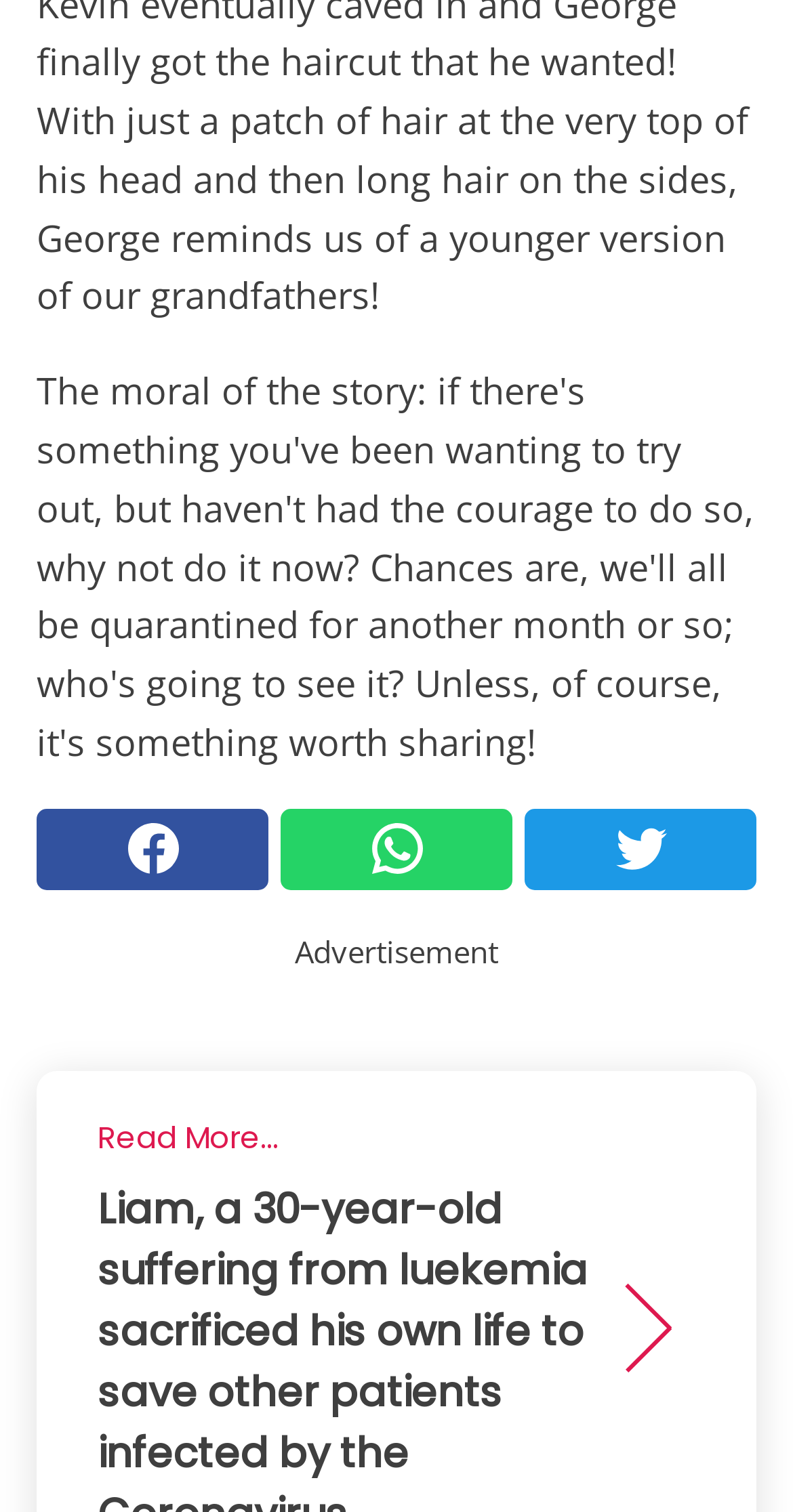Determine the bounding box coordinates of the UI element described by: "Find us on Twitter".

[0.662, 0.883, 0.954, 0.937]